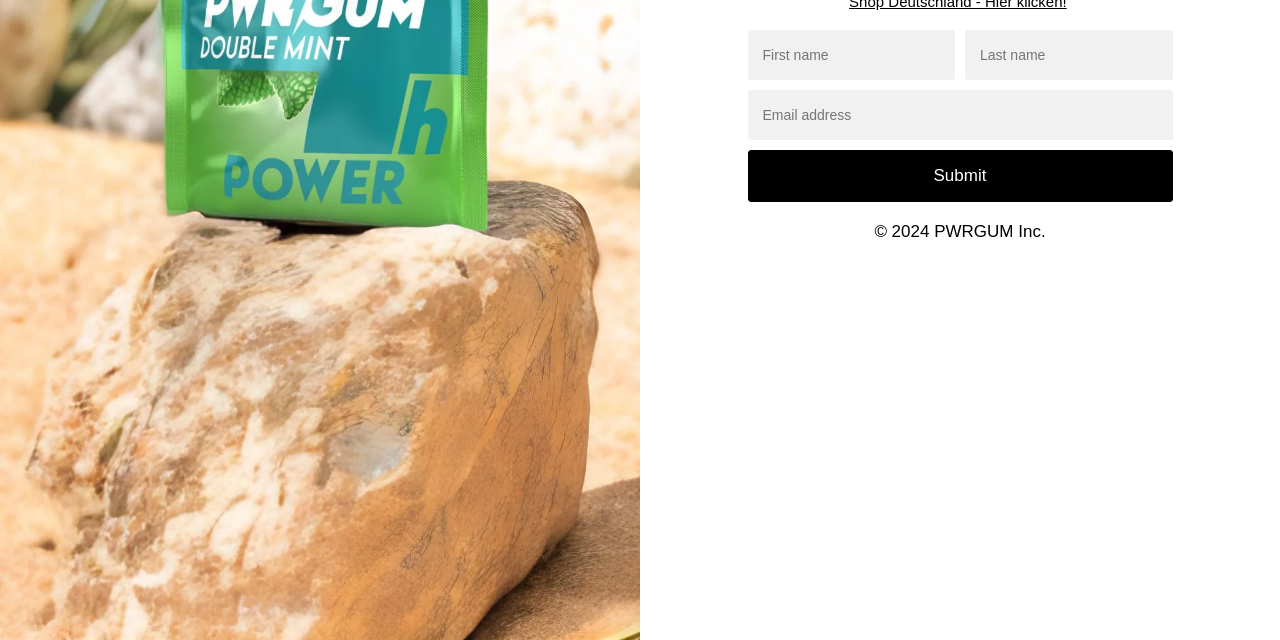Bounding box coordinates are specified in the format (top-left x, top-left y, bottom-right x, bottom-right y). All values are floating point numbers bounded between 0 and 1. Please provide the bounding box coordinate of the region this sentence describes: aria-label="first name" name="FNAME" placeholder="First name"

[0.584, 0.046, 0.746, 0.125]